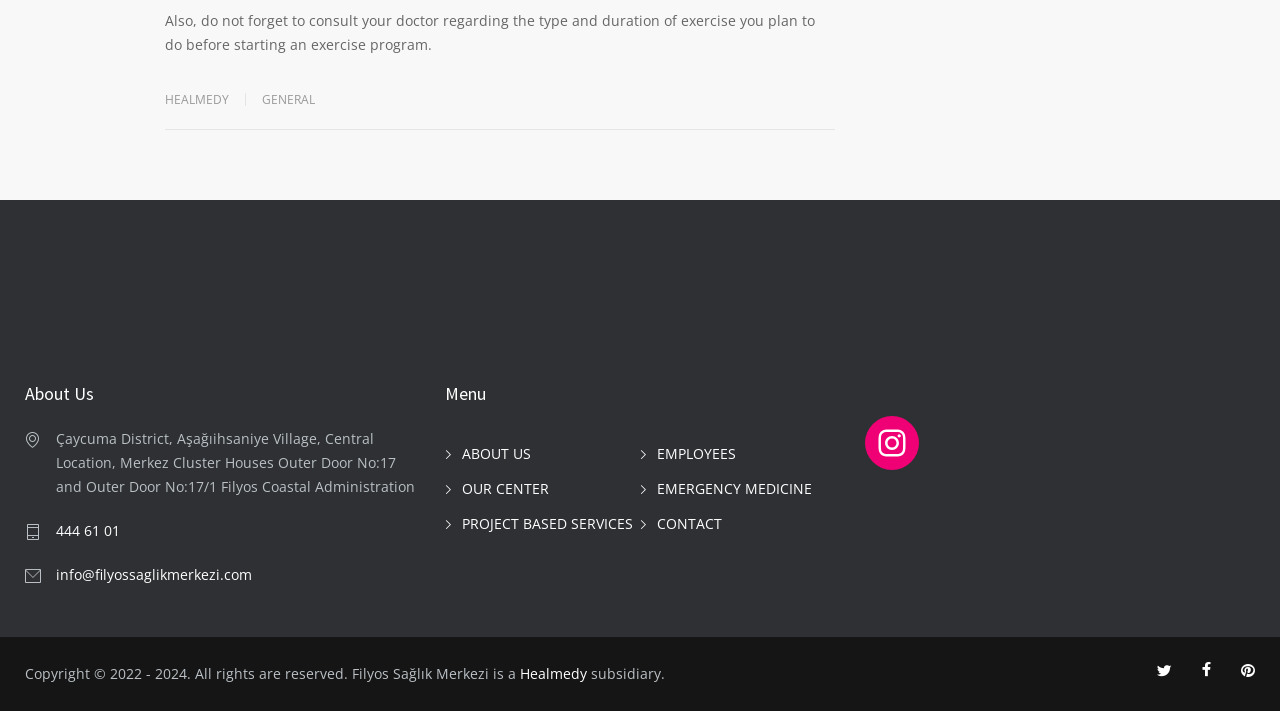Please provide a brief answer to the question using only one word or phrase: 
What is the phone number of the health center?

444 61 01